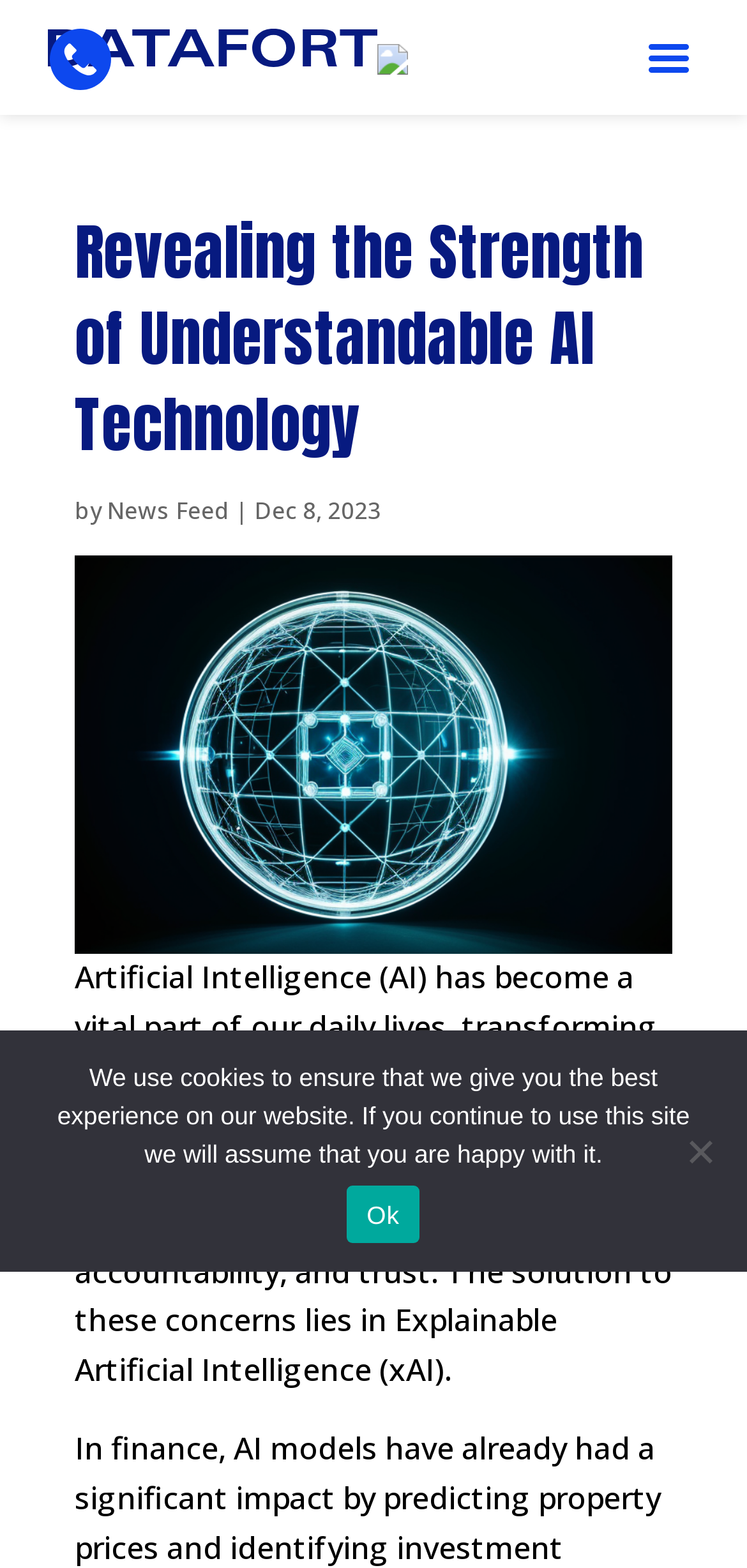Find and provide the bounding box coordinates for the UI element described here: "title="Natural Sciences Research Institute"". The coordinates should be given as four float numbers between 0 and 1: [left, top, right, bottom].

None